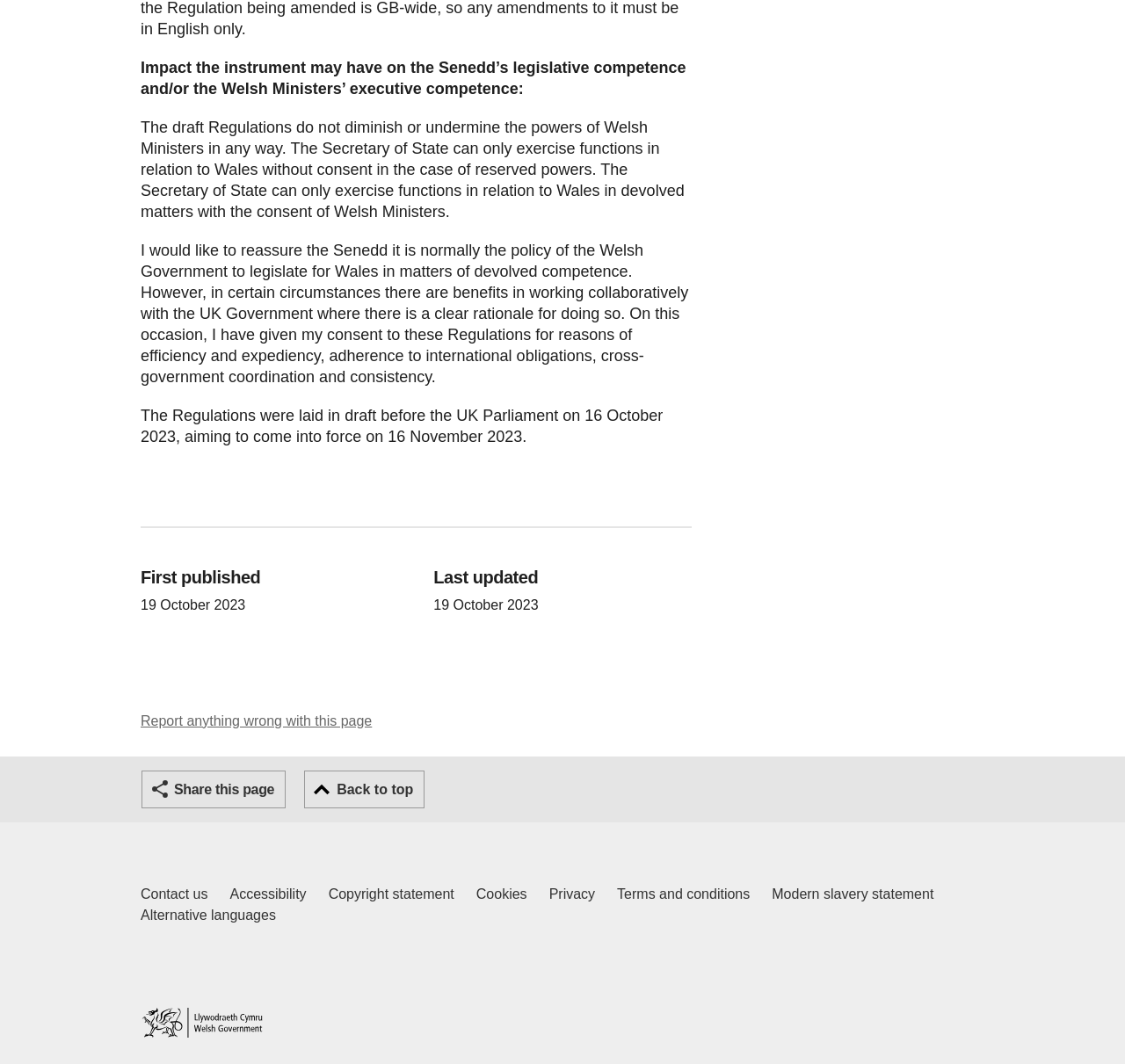Find the bounding box coordinates for the element described here: "Copyright statement".

[0.292, 0.831, 0.404, 0.851]